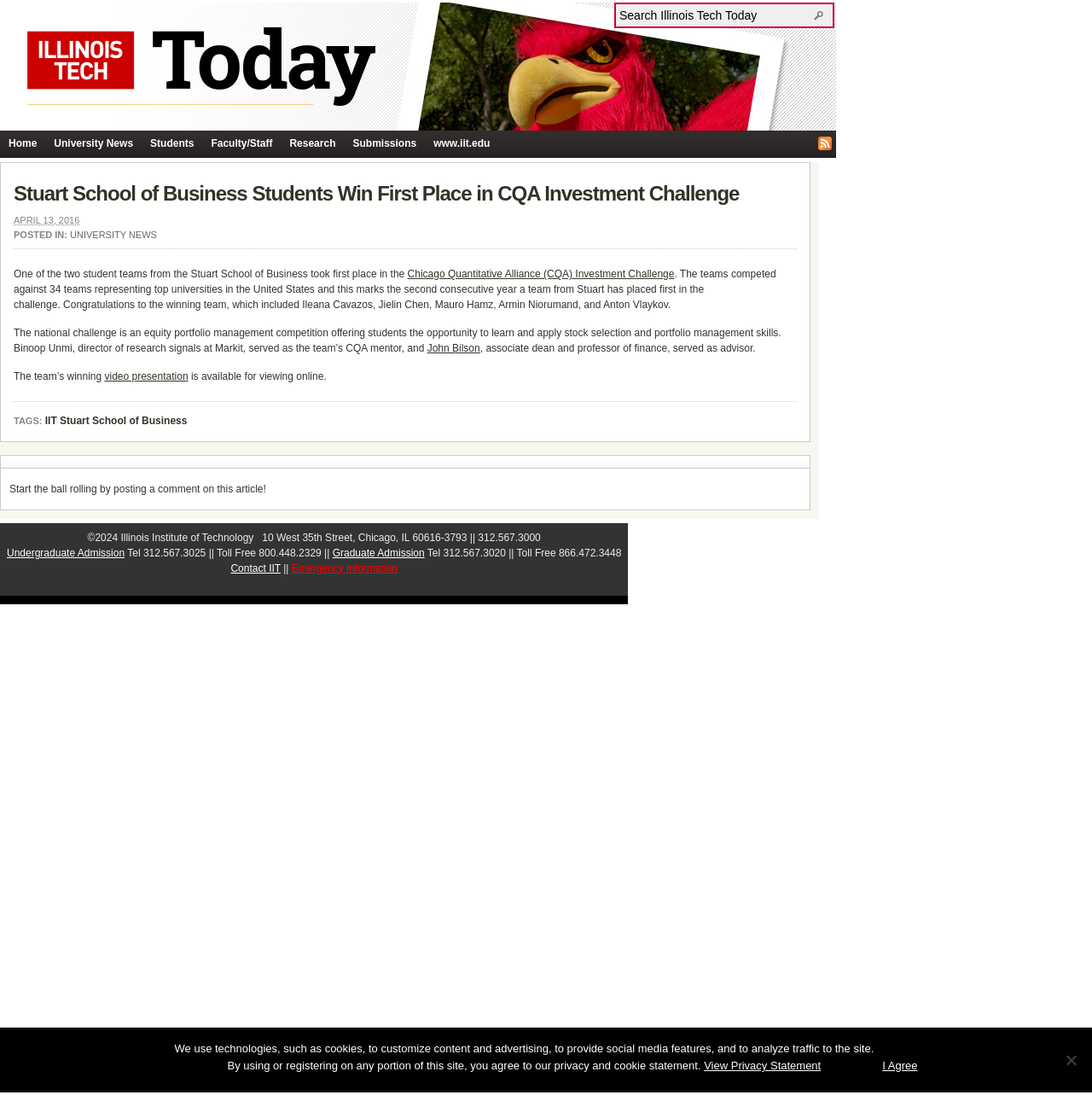Locate the UI element described by IIT Stuart School of Business in the provided webpage screenshot. Return the bounding box coordinates in the format (top-left x, top-left y, bottom-right x, bottom-right y), ensuring all values are between 0 and 1.

[0.041, 0.379, 0.171, 0.391]